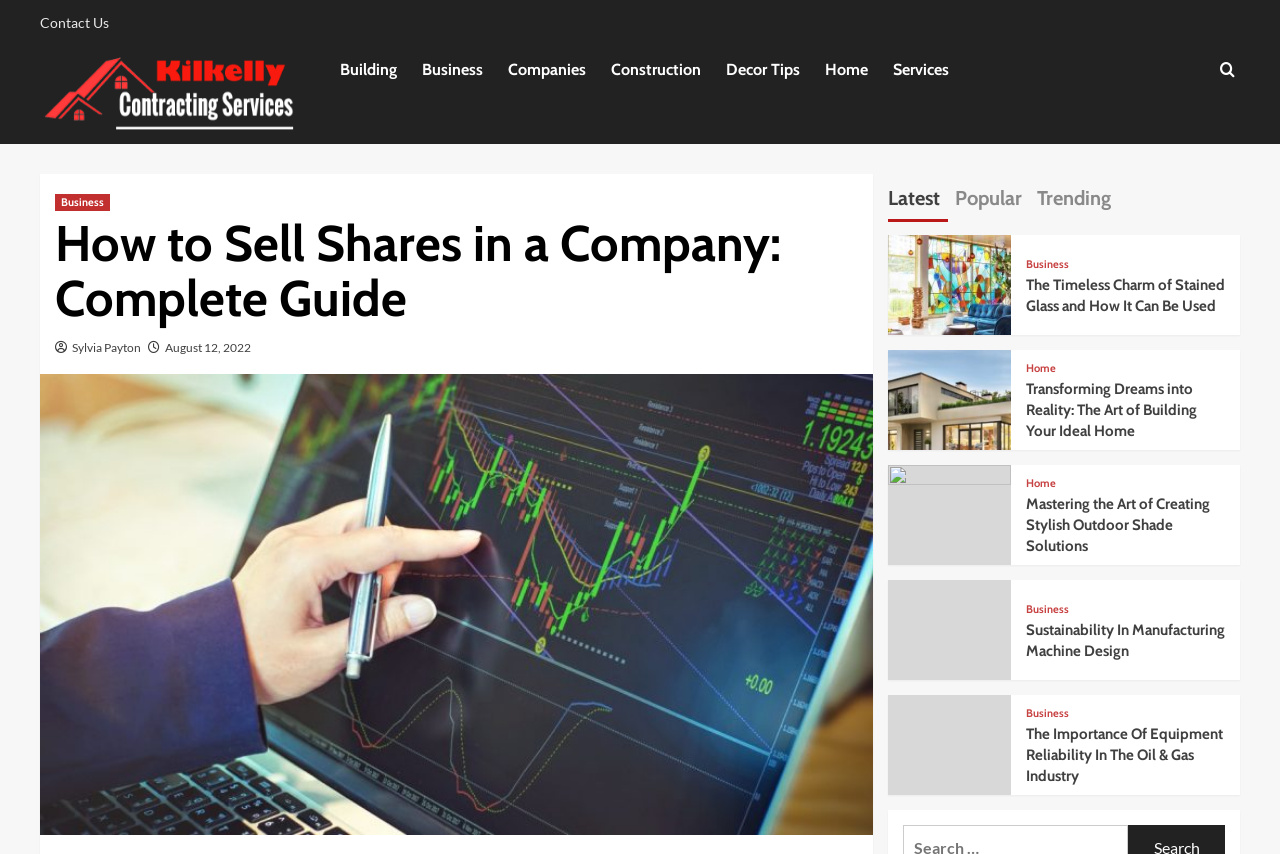Reply to the question with a brief word or phrase: How many tabs are there in the tablist?

3